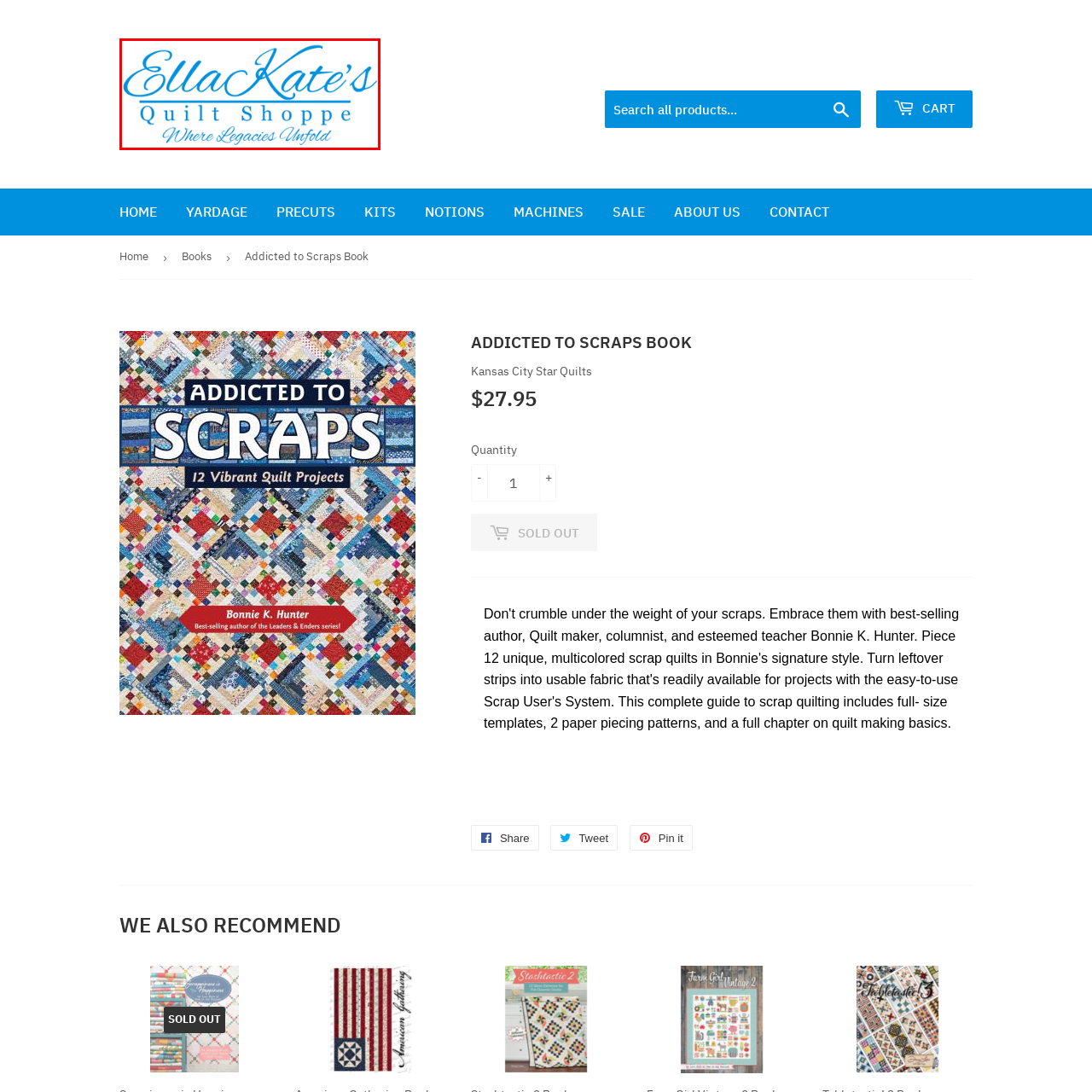Describe extensively the image that is contained within the red box.

The image features the logo of "EllaKate's Quilt Shoppe," beautifully designed in an elegant blue script. The logo prominently displays the name "EllaKate's," showcasing a flowing cursive font that conveys a sense of warmth and creativity. Beneath the name, in a more structured font, the words "Quilt Shoppe" are featured, indicating the specialty of the business in quilting and fabric arts. The tagline "Where Legacies Unfold" suggests a deep connection to tradition and craftsmanship, appealing to sewing enthusiasts and quilters who value the art of quilting as a means of preserving memories and legacies. This logo represents a welcoming and inspiring place for those passionate about quilting and fabric projects.